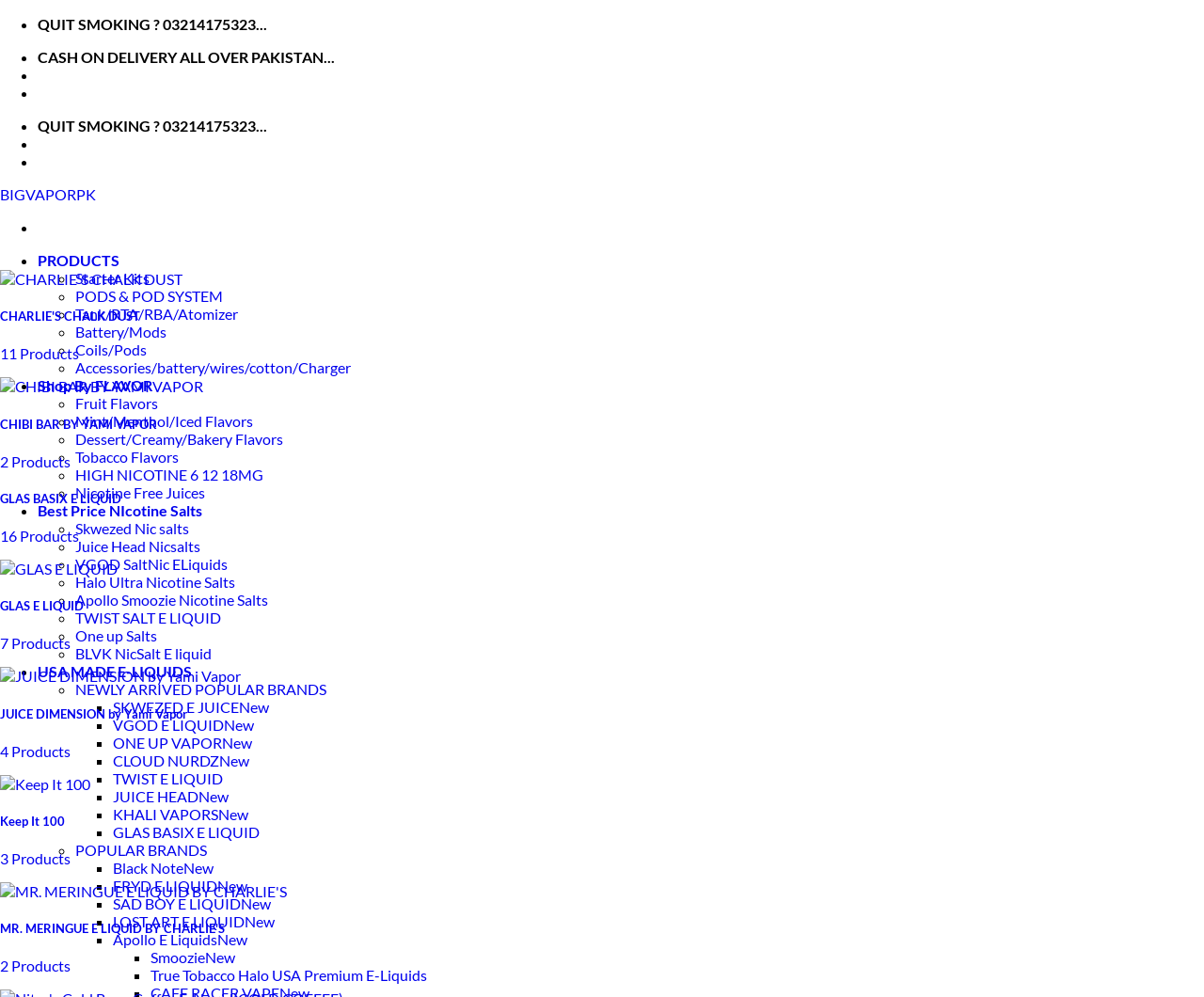What is the name of the link that has a popup menu?
Please answer using one word or phrase, based on the screenshot.

PRODUCTS